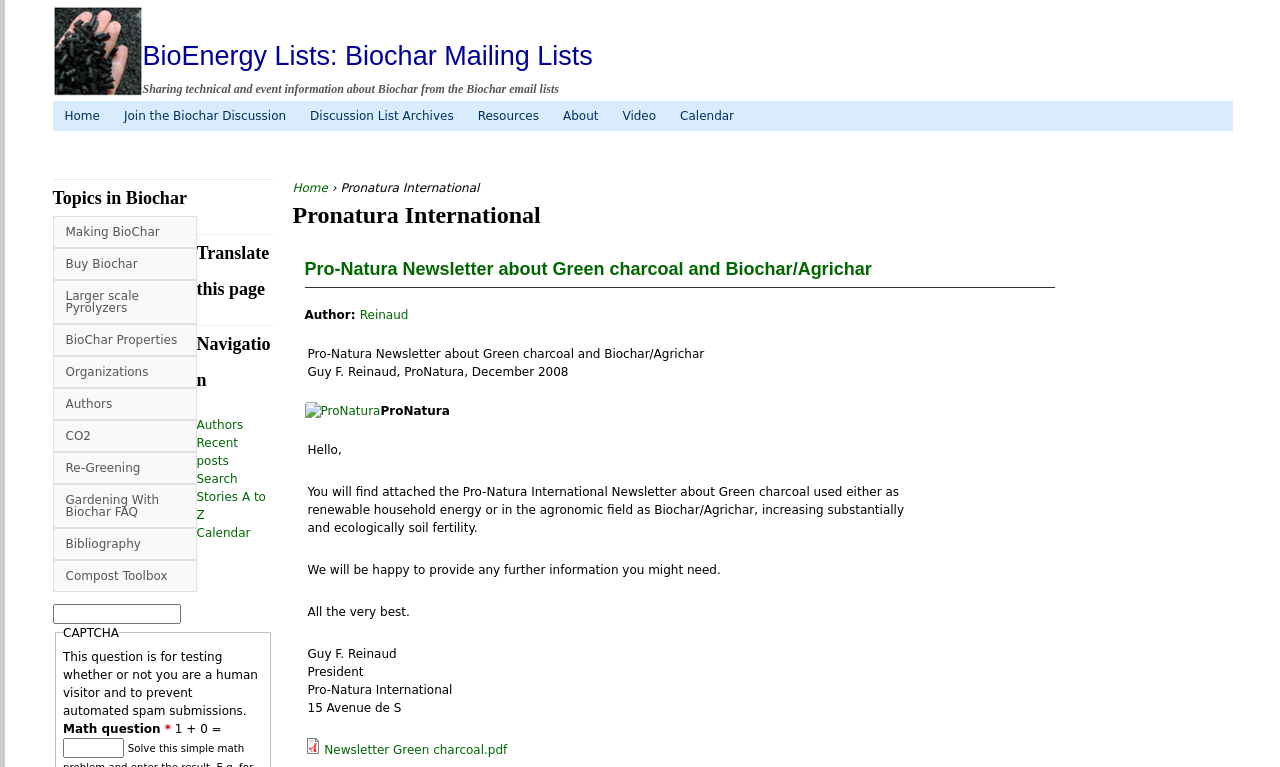Please identify the bounding box coordinates of the element's region that should be clicked to execute the following instruction: "Click on the 'Home' link". The bounding box coordinates must be four float numbers between 0 and 1, i.e., [left, top, right, bottom].

[0.041, 0.008, 0.111, 0.126]